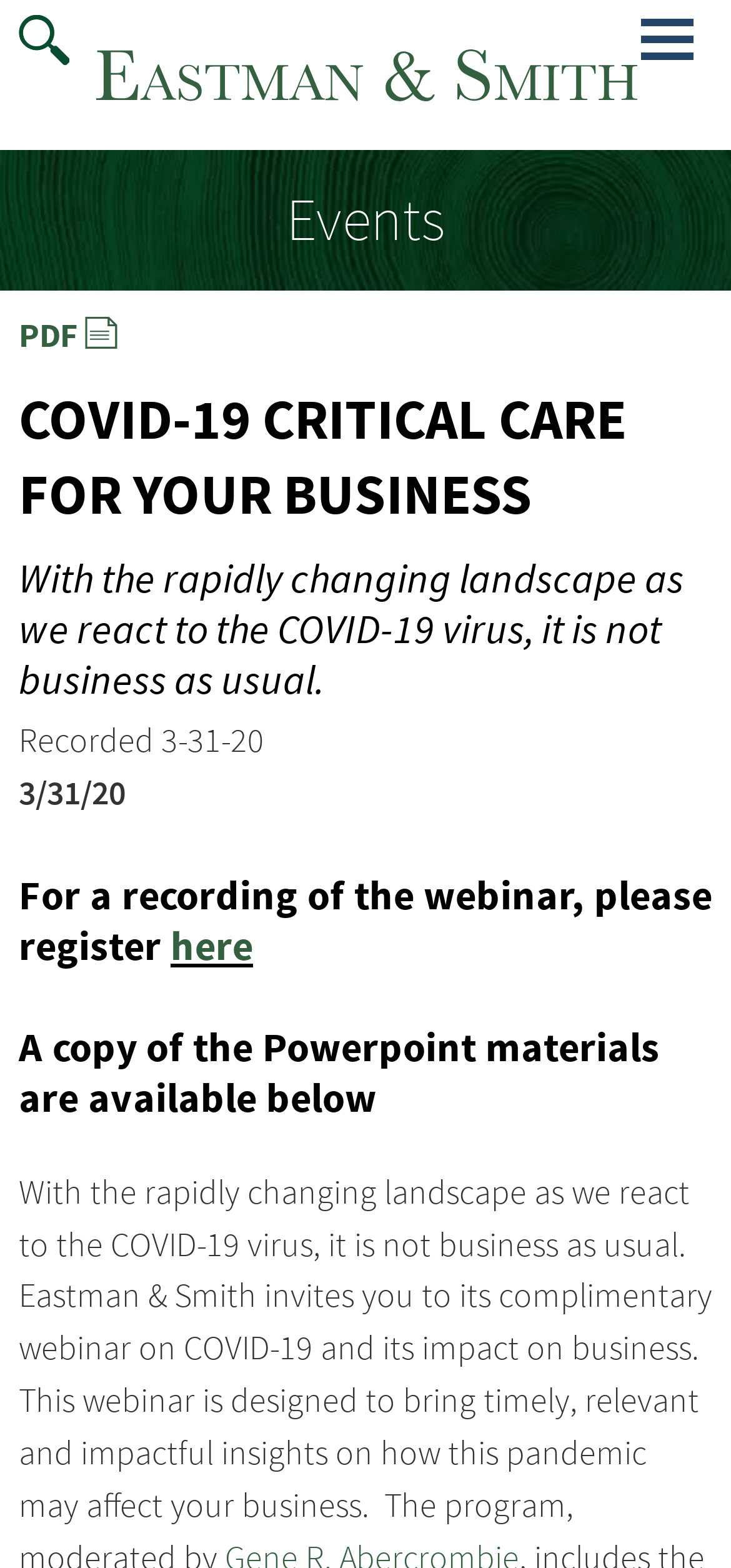What is the name of the law firm?
Using the image as a reference, answer the question in detail.

The name of the law firm can be found at the top of the webpage, where it says 'Eastman & Smith LTD.' in a link format, which is likely the logo of the law firm.